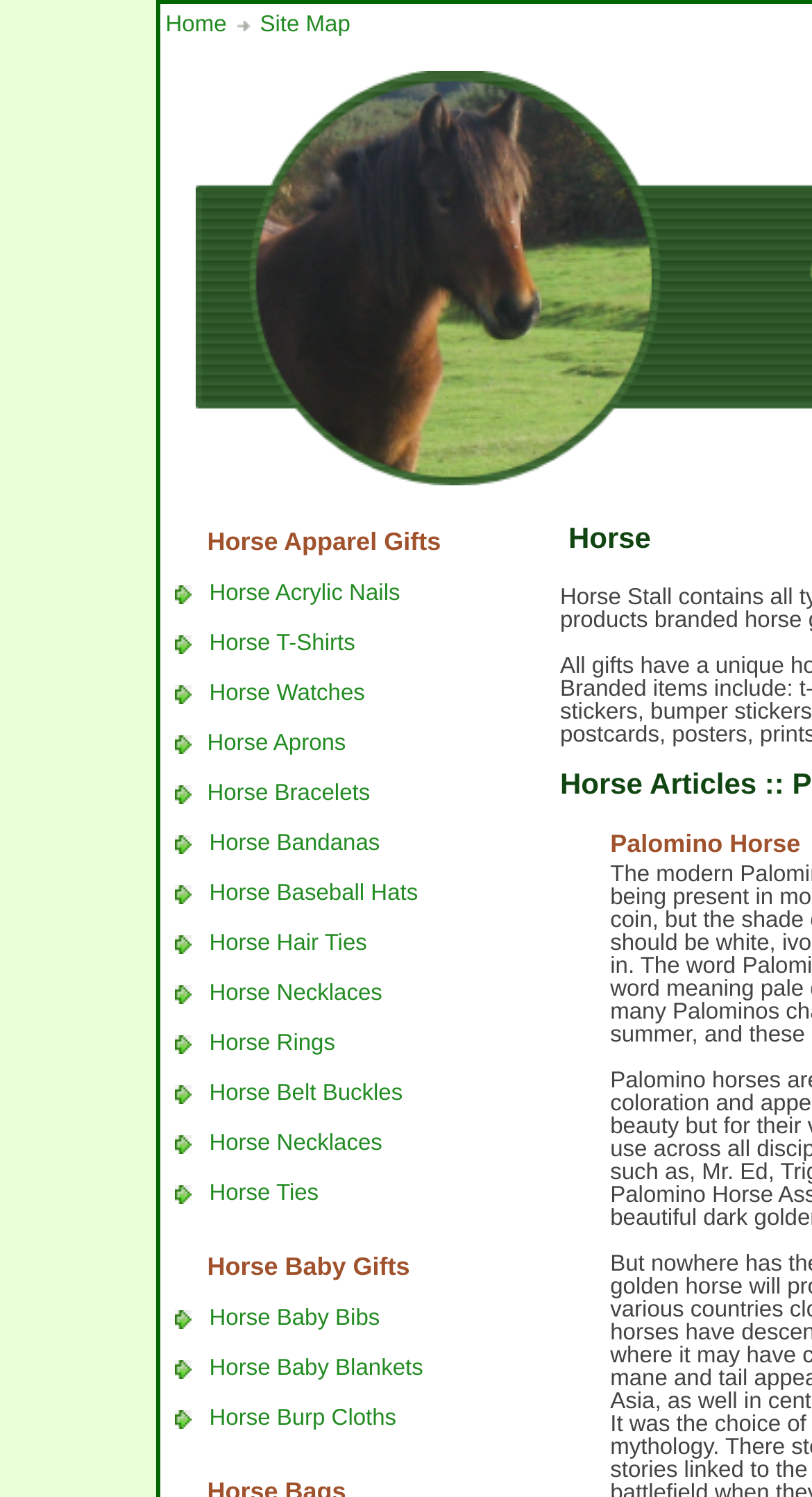How many links are in the table?
Observe the image and answer the question with a one-word or short phrase response.

14